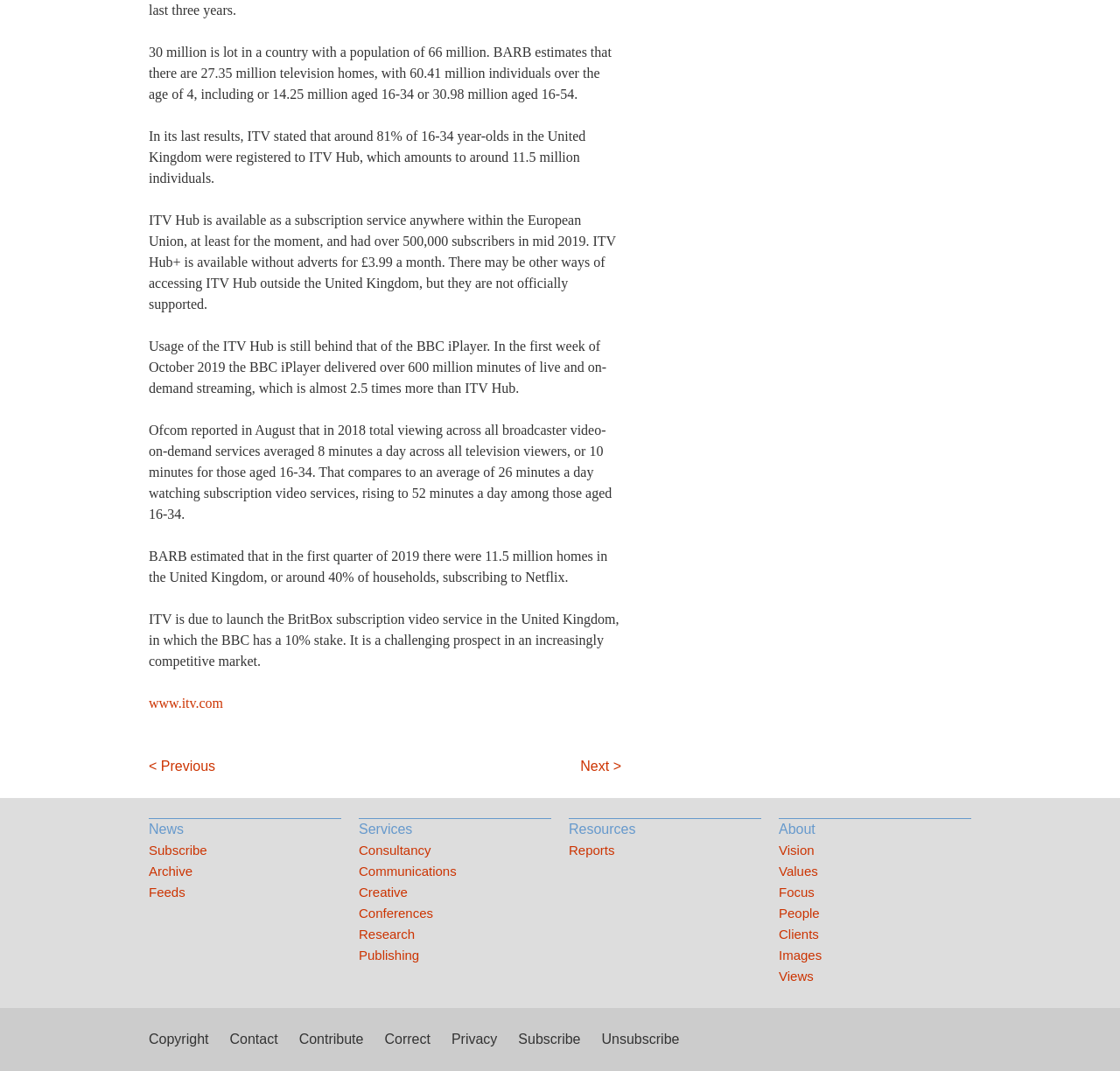Please identify the bounding box coordinates of the clickable area that will fulfill the following instruction: "contact us". The coordinates should be in the format of four float numbers between 0 and 1, i.e., [left, top, right, bottom].

[0.205, 0.964, 0.248, 0.977]